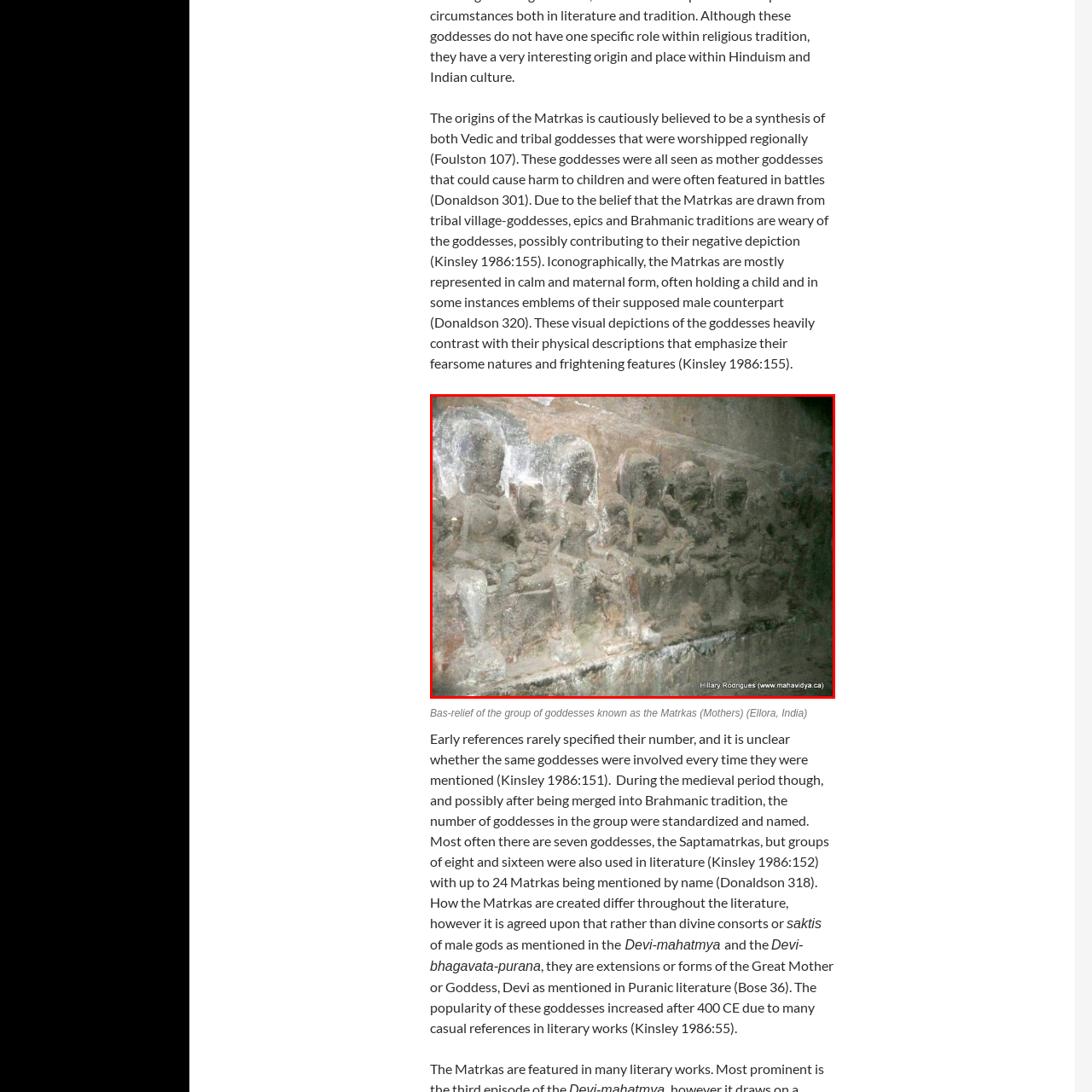Focus on the area marked by the red boundary, How many Matrkas are often standardized to in Brahmanic tradition? Answer concisely with a single word or phrase.

Seven